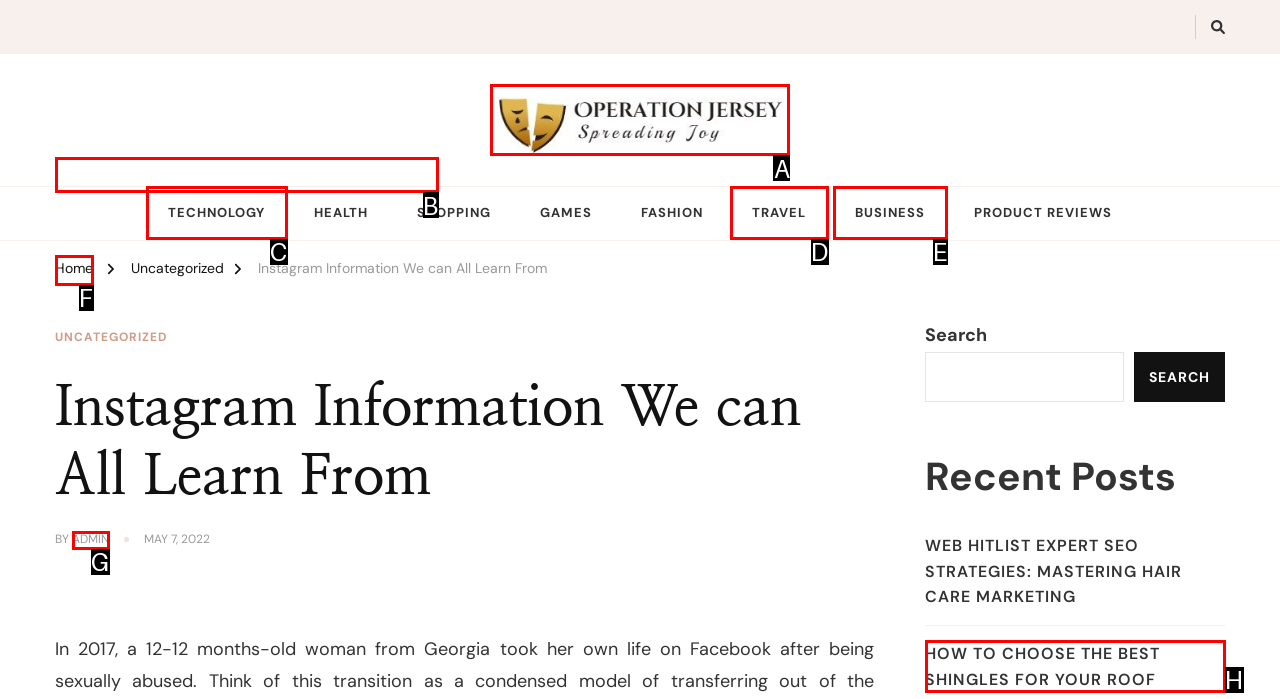Determine which HTML element I should select to execute the task: Click the 'Operation Jersey Shore Santa' link
Reply with the corresponding option's letter from the given choices directly.

A